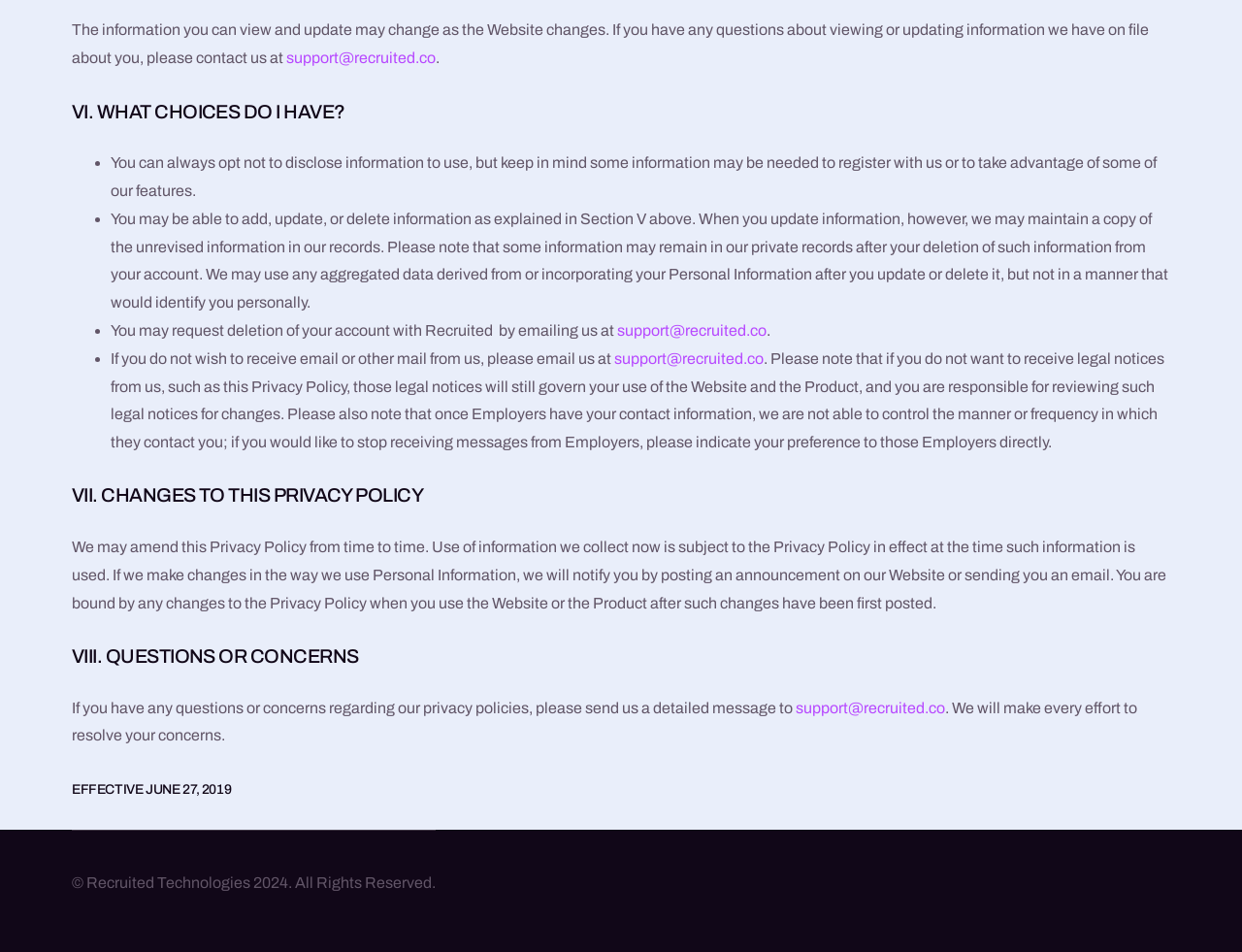From the element description here, predict the bounding box coordinates of the UI element. The coordinates must be specified in the format (top-left x, top-left y, bottom-right x, bottom-right y) and should be within the 0 to 1 range.

None